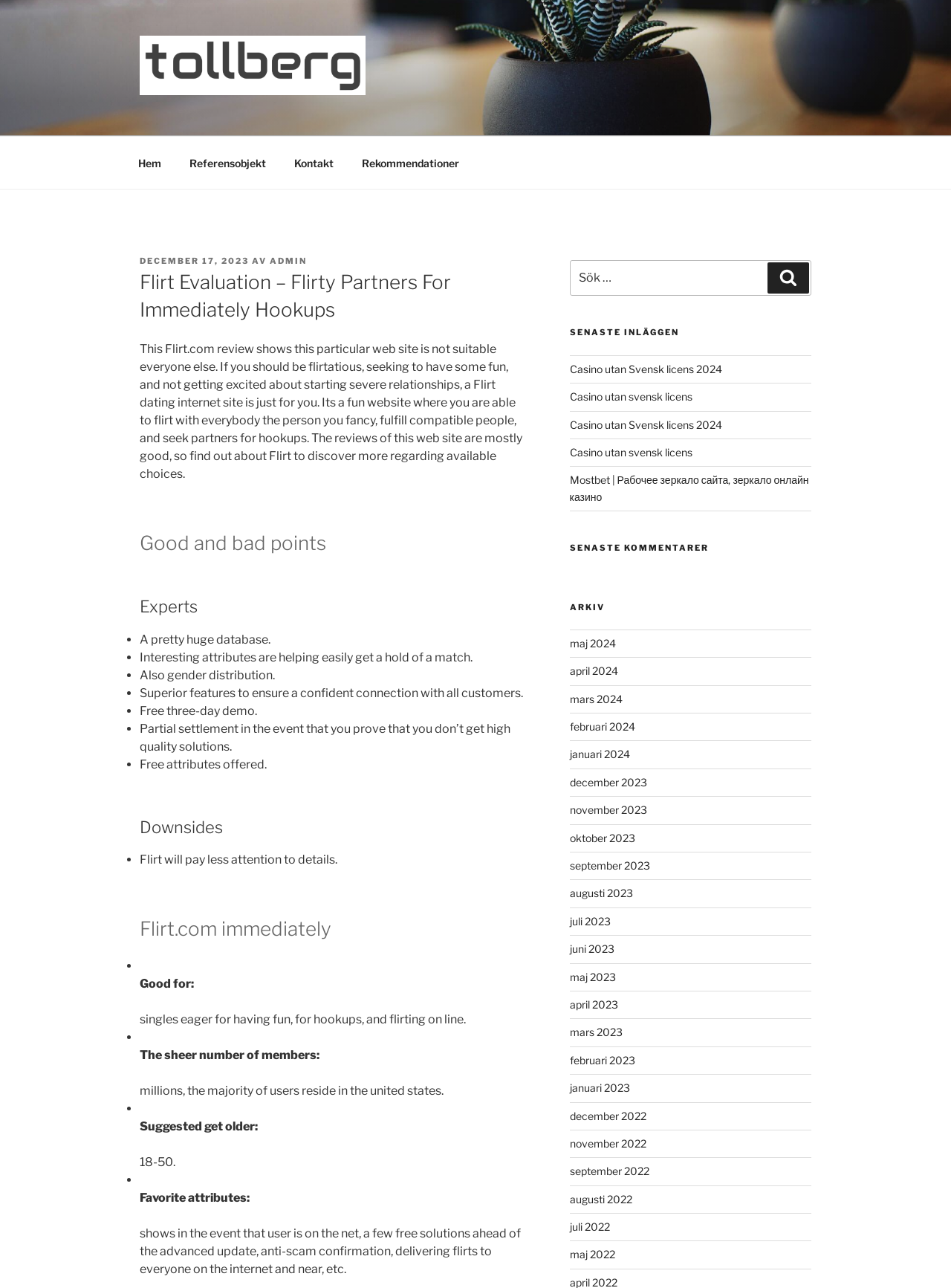What is the name of the website?
Please give a well-detailed answer to the question.

The name of the website can be found at the top of the webpage, where it says 'Flirt Evaluation – Flirty Partners For Immediately Hookups – Tollberg'.